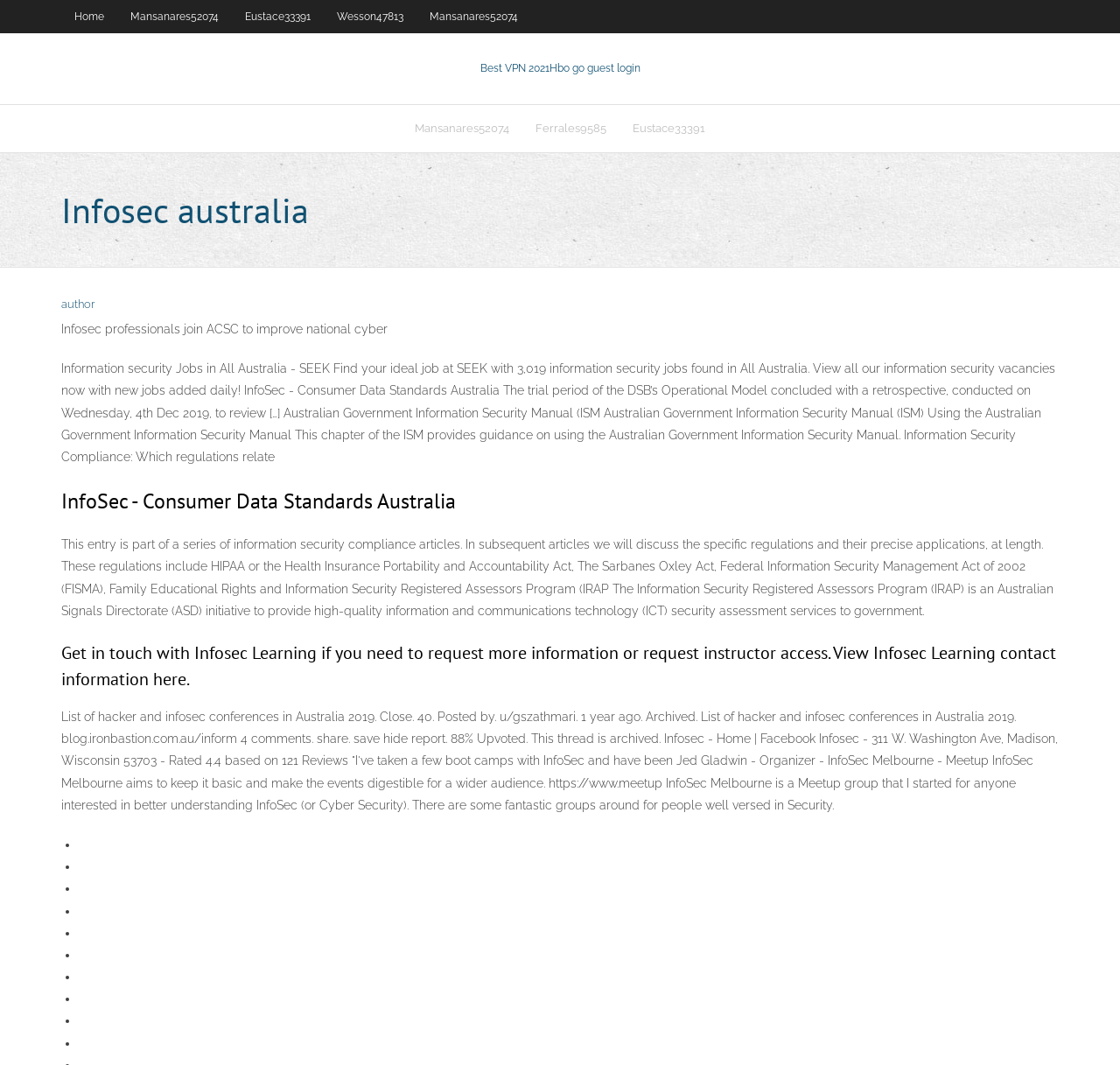Construct a thorough caption encompassing all aspects of the webpage.

The webpage appears to be related to Infosec Australia, with a focus on information security and cybersecurity. At the top, there is a navigation menu with links to "Home", "Mansanares52074", "Eustace33391", "Wesson47813", and another "Mansanares52074". Below this menu, there is a prominent link to "Best VPN 2021" with a subtitle "Hbo go guest login".

The main content of the page is divided into sections. The first section has a heading "Infosec australia" and a brief description of Infosec professionals joining the Australian Cyber Security Centre (ACSC) to improve national cyber security.

The next section appears to be a collection of information security-related articles or resources. There are links to various topics, including "InfoSec - Consumer Data Standards Australia", "Australian Government Information Security Manual (ISM)", and "Information Security Compliance" with a list of regulations such as HIPAA, Sarbanes Oxley Act, and FISMA.

Further down, there is a section with a heading "Get in touch with Infosec Learning" and contact information. Below this, there is a long block of text that appears to be a list of hacker and infosec conferences in Australia 2019, with links to various websites and social media profiles.

At the very bottom of the page, there is a series of bullet points, but the text associated with these points is not provided in the accessibility tree.